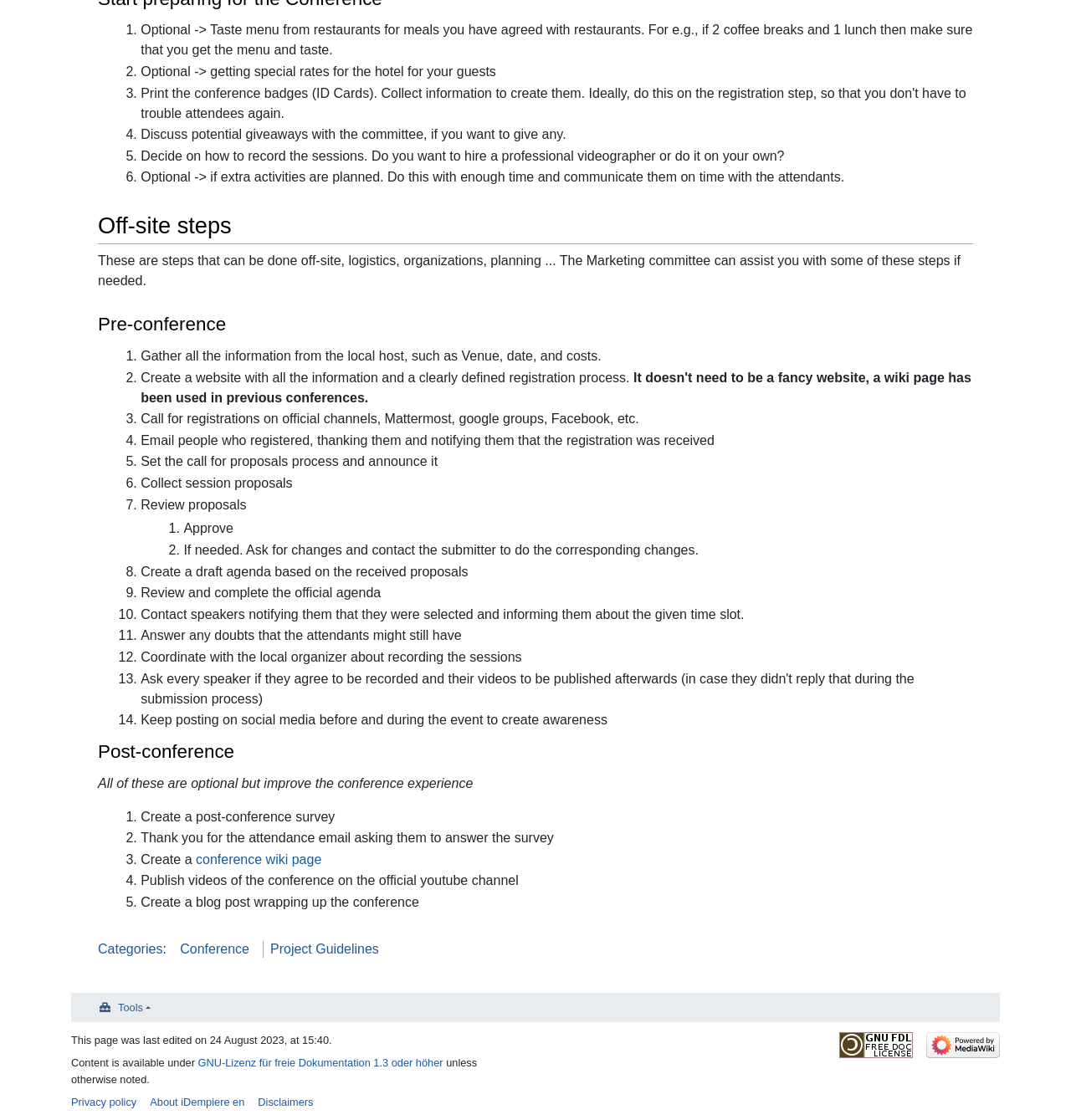What is the purpose of posting on social media before and during the event?
Look at the webpage screenshot and answer the question with a detailed explanation.

According to the webpage, posting on social media before and during the event is one of the pre-conference steps. The purpose of this is to create awareness about the conference and to keep the attendees informed.